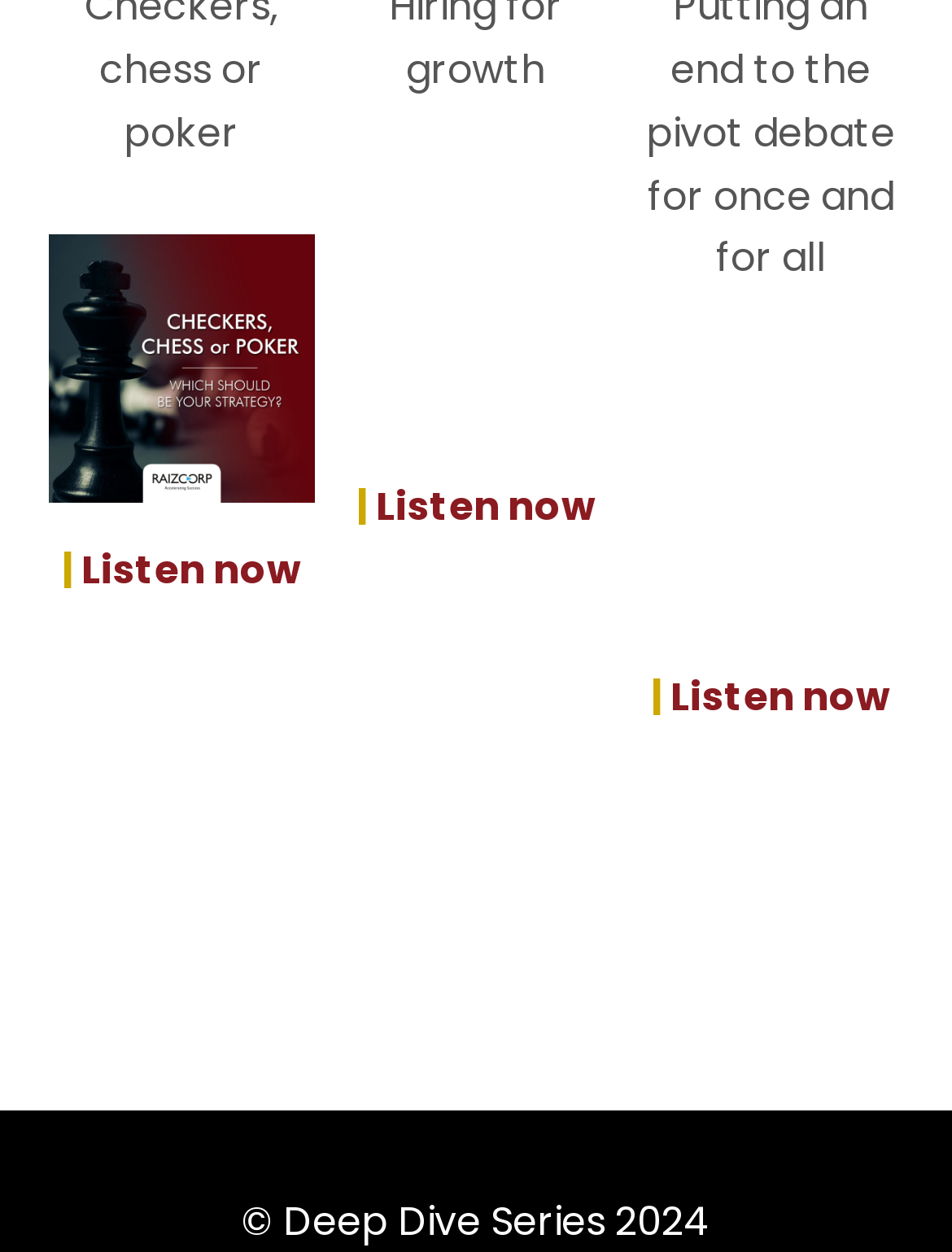Provide the bounding box coordinates in the format (top-left x, top-left y, bottom-right x, bottom-right y). All values are floating point numbers between 0 and 1. Determine the bounding box coordinate of the UI element described as: | Listen now

[0.065, 0.433, 0.316, 0.477]